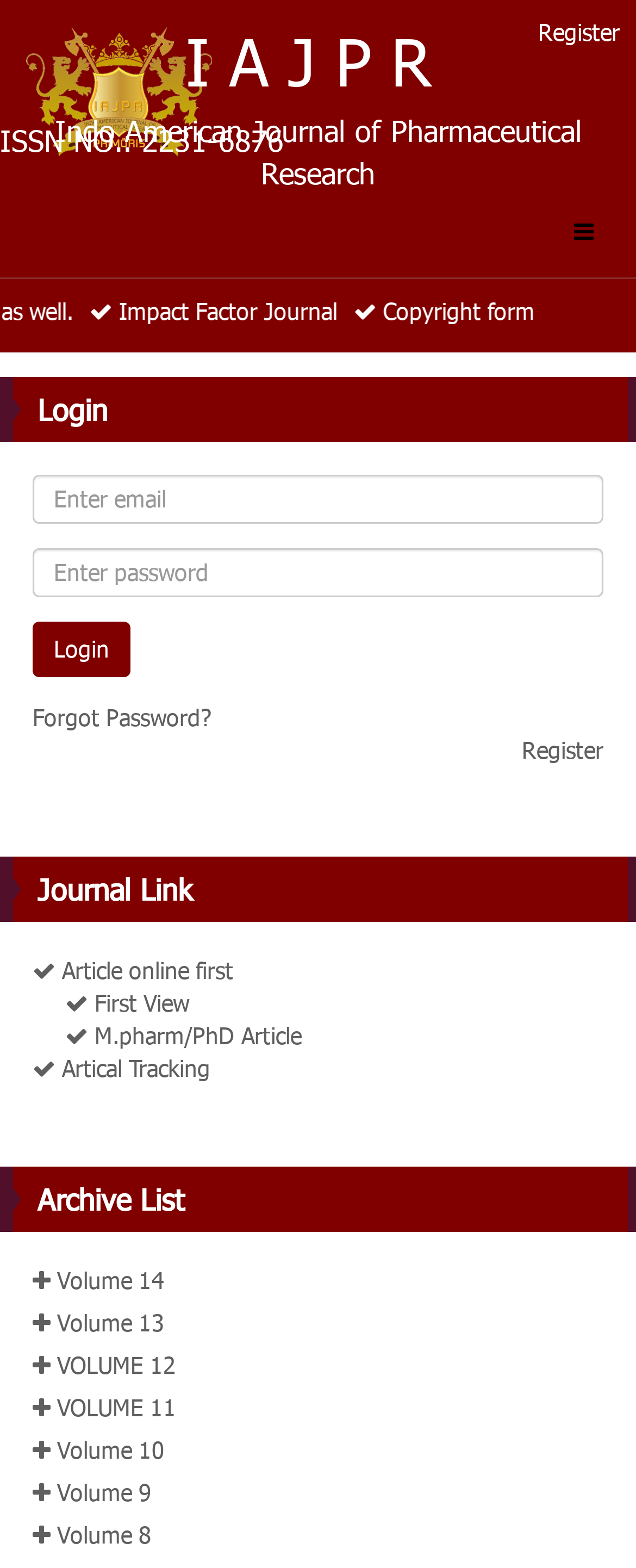Given the element description: "Volume 9", predict the bounding box coordinates of this UI element. The coordinates must be four float numbers between 0 and 1, given as [left, top, right, bottom].

[0.051, 0.941, 0.238, 0.961]